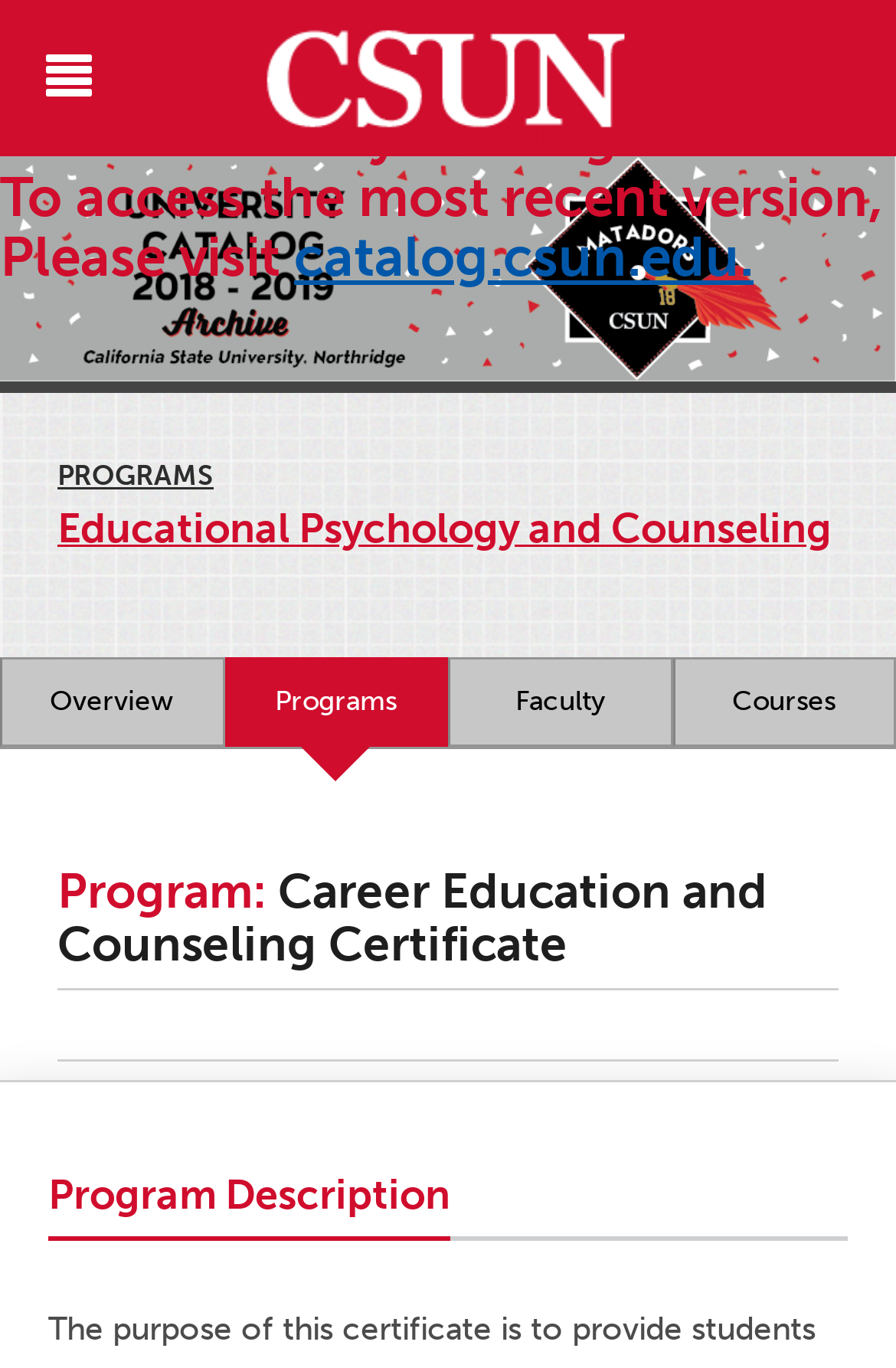What is the section title below the program name?
Look at the screenshot and respond with a single word or phrase.

Program Description